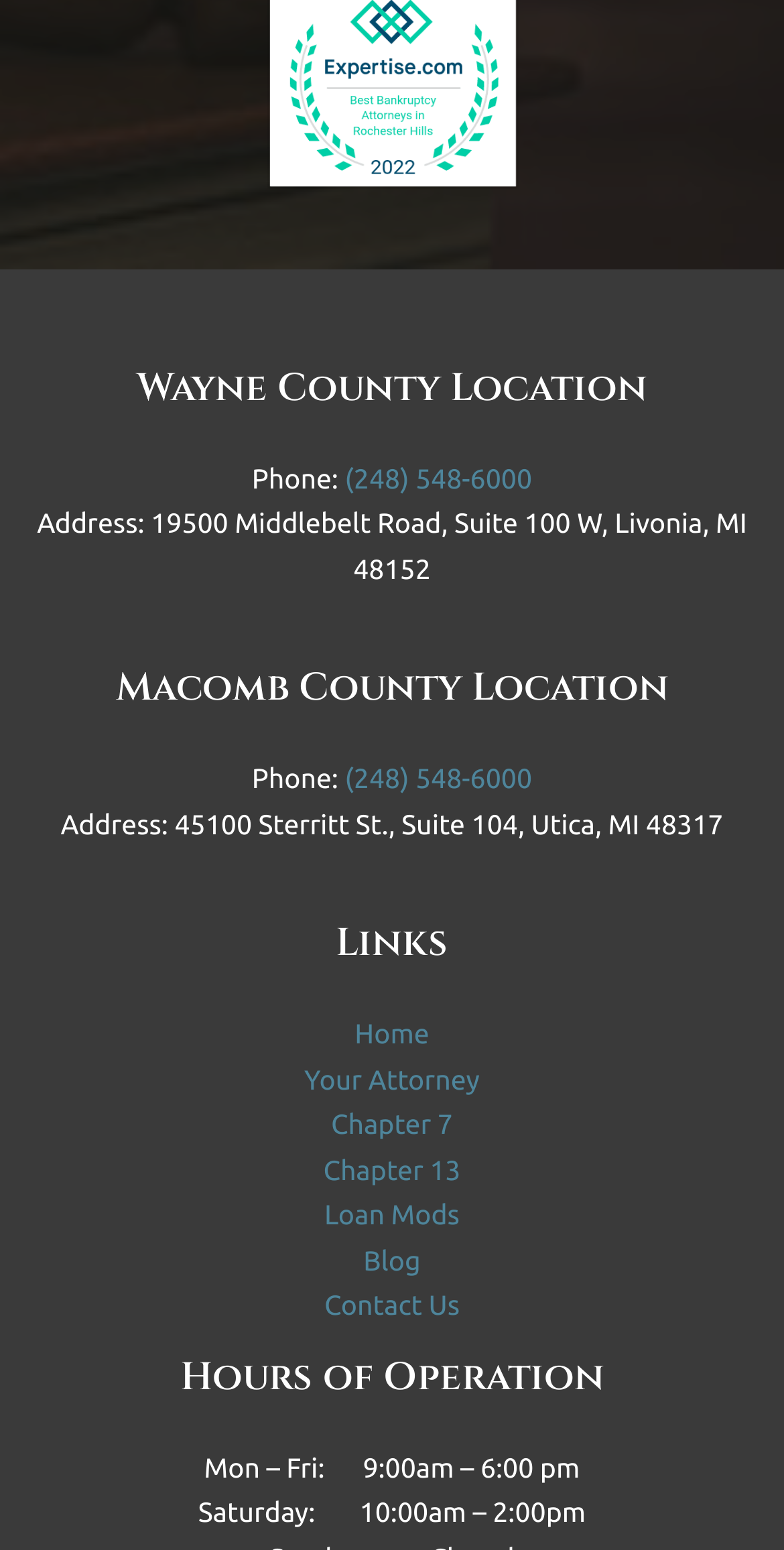Given the element description Blog, predict the bounding box coordinates for the UI element in the webpage screenshot. The format should be (top-left x, top-left y, bottom-right x, bottom-right y), and the values should be between 0 and 1.

[0.463, 0.803, 0.537, 0.823]